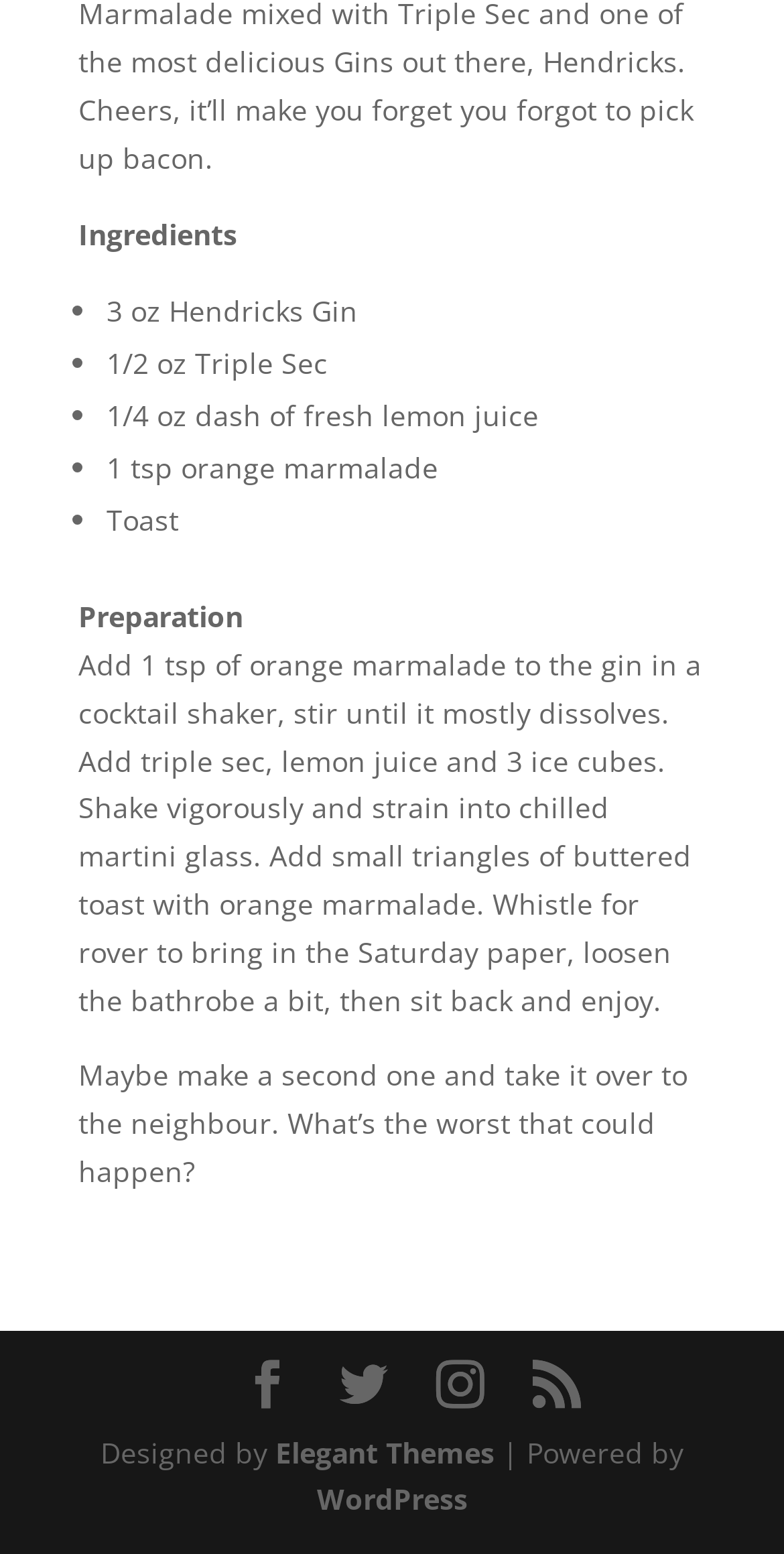Use a single word or phrase to answer this question: 
How many ice cubes are added to the cocktail shaker?

3